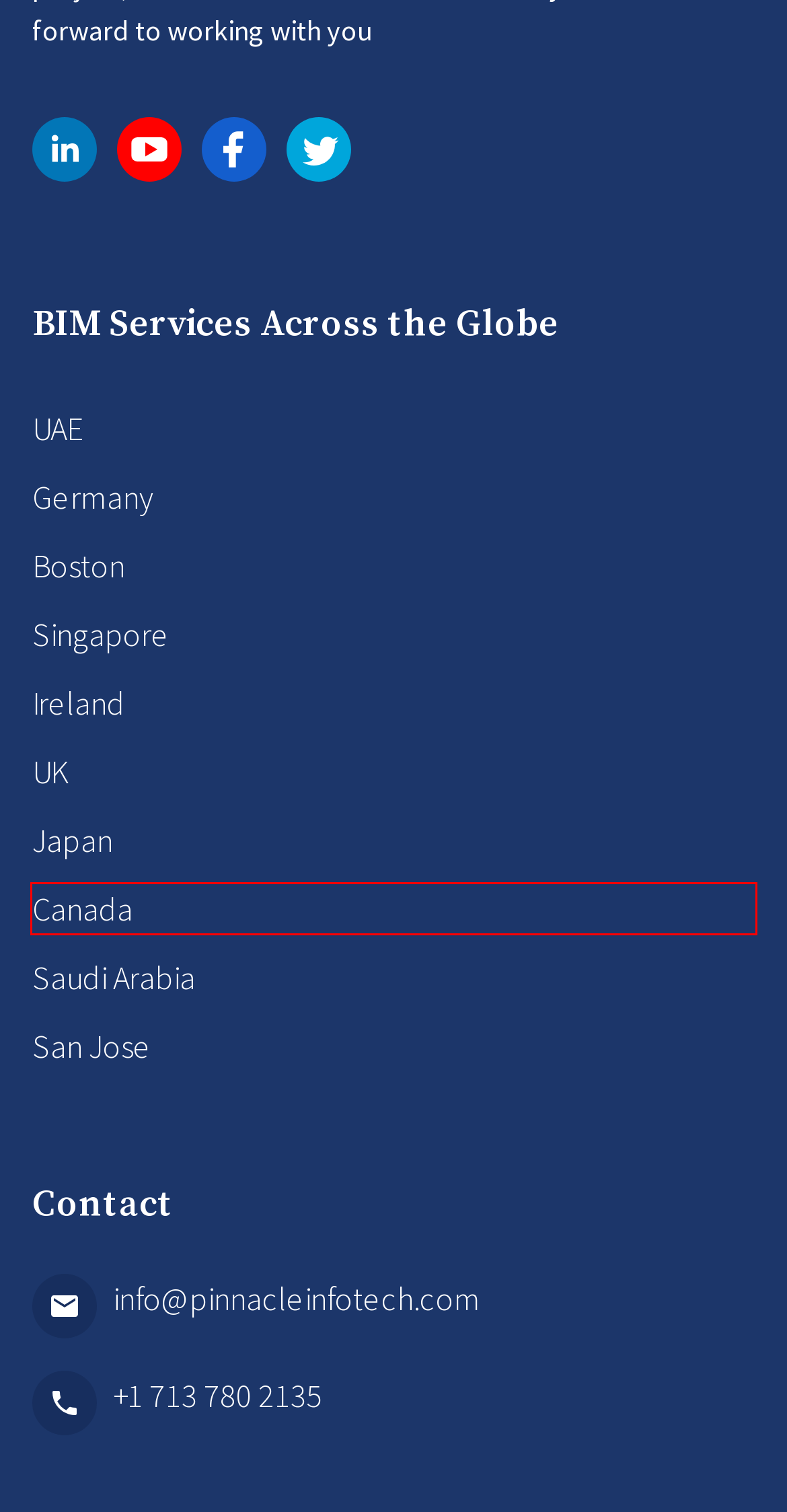Given a screenshot of a webpage with a red bounding box, please pick the webpage description that best fits the new webpage after clicking the element inside the bounding box. Here are the candidates:
A. Eiffel Tower 2024: How BIM Reimagined the Parisian Icon for 2024!
B. Get in Touch with BIM Experts | Contact Us for BIM Consultancy
C. Top BIM Company In India To Work For In 2024 - Pinnacle Infotech
D. BIM Solutions: Construction & Design Expertise
E. Pinnacle Infotech to elevate HVACR at AHR Expo 2024
F. Benefits of Partnering with a BIM Company in Canada
G. BIM Services: Streamline Projects | Pinnacle Infotech
H. Privacy Policy | Pinnacle Infotech

F